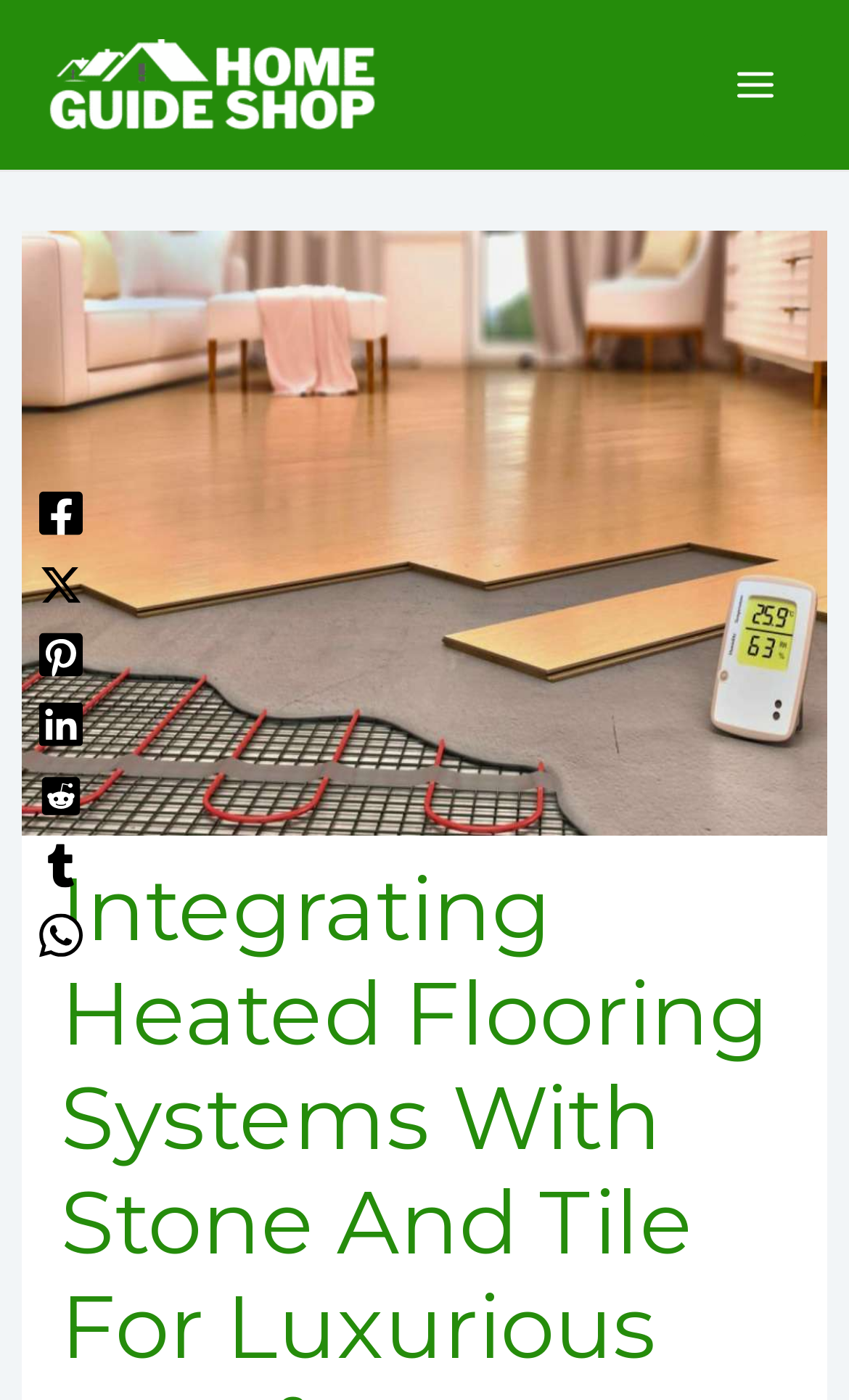Could you provide the bounding box coordinates for the portion of the screen to click to complete this instruction: "Go to Pinterest"?

[0.046, 0.448, 0.097, 0.483]